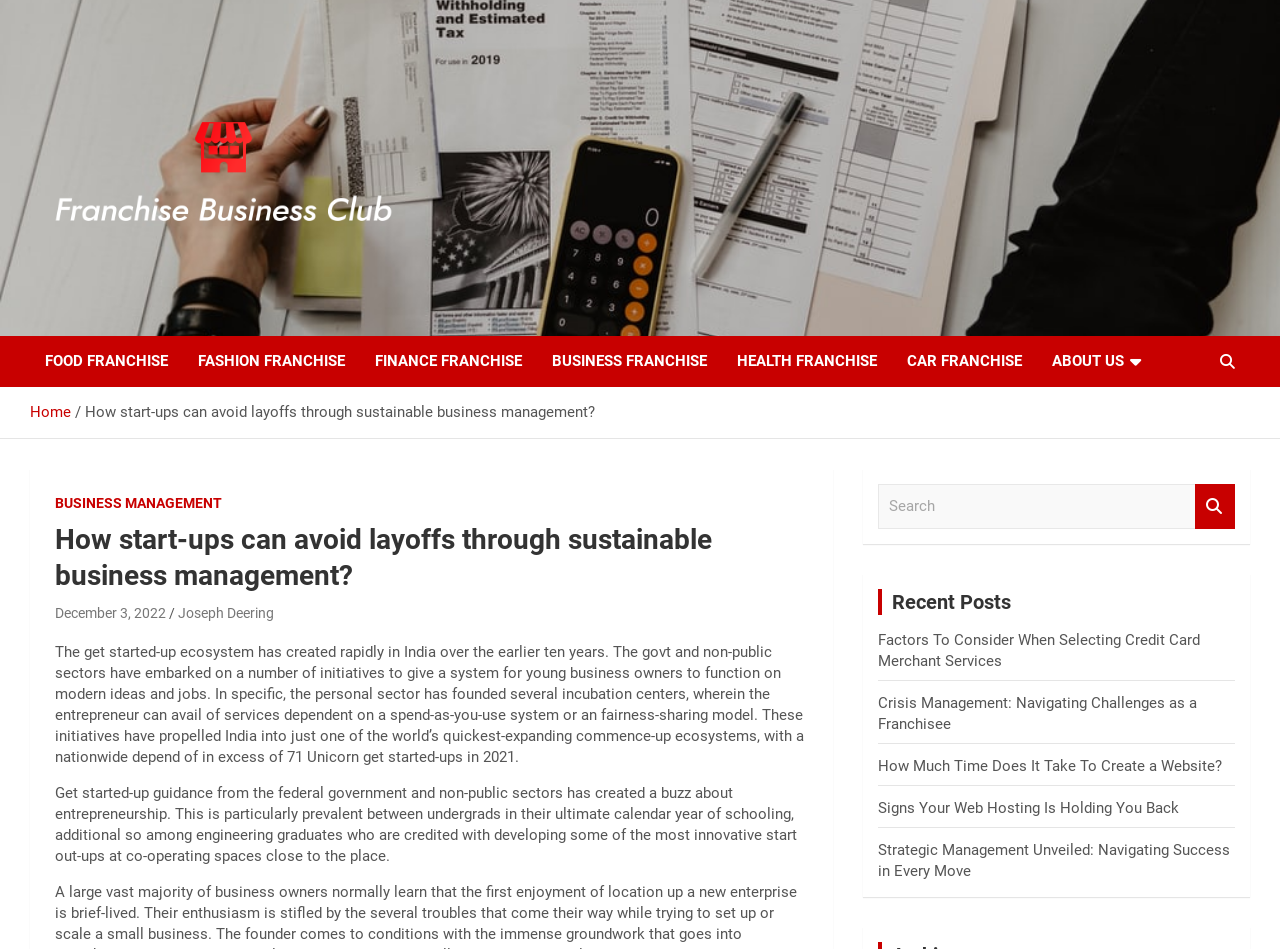Refer to the image and provide an in-depth answer to the question: 
How many types of franchises are listed?

The webpage lists six types of franchises, which are FOOD FRANCHISE, FASHION FRANCHISE, FINANCE FRANCHISE, BUSINESS FRANCHISE, HEALTH FRANCHISE, and CAR FRANCHISE. These are listed as links on the webpage.